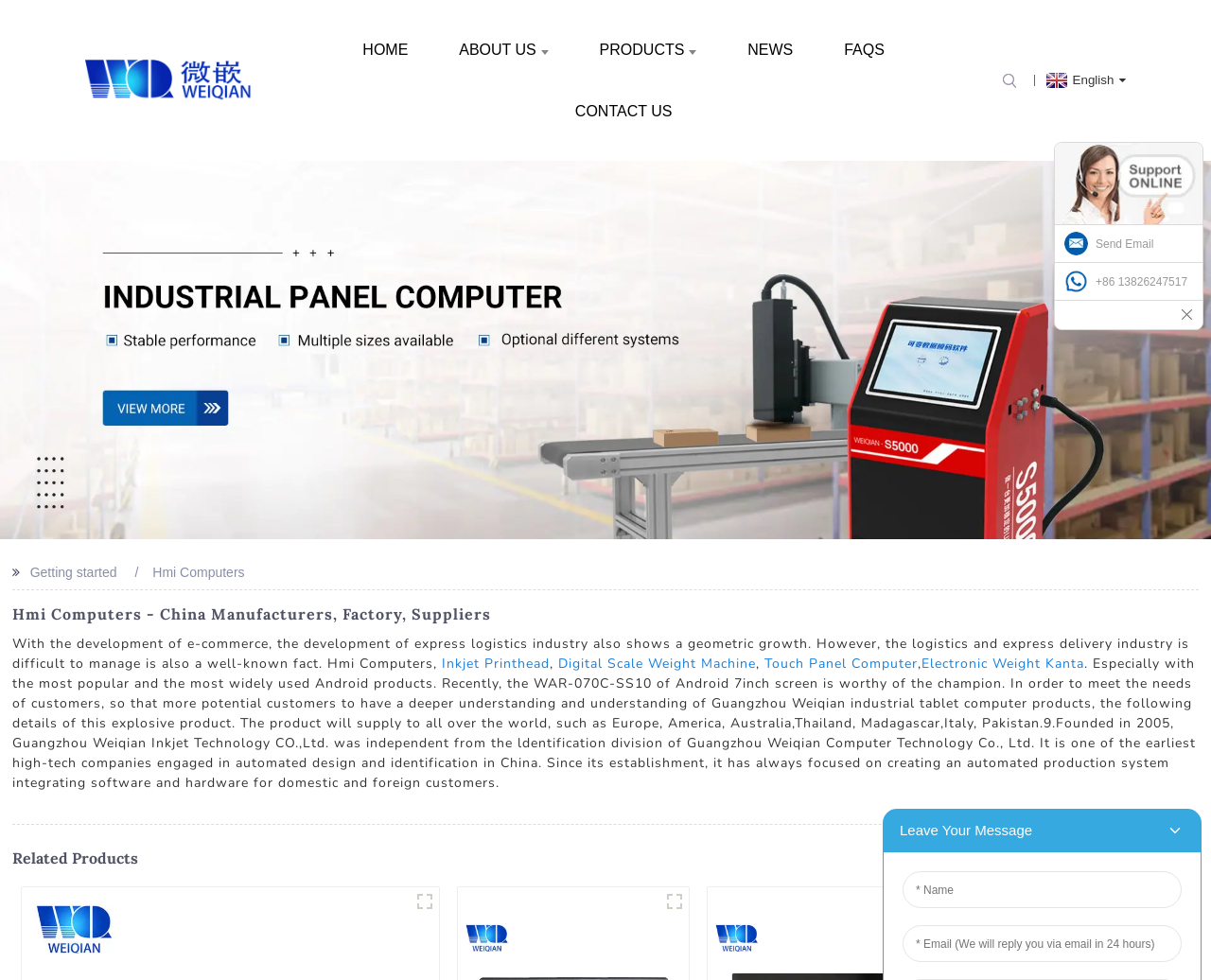Respond to the question with just a single word or phrase: 
What is the name of the company's industrial tablet computer product?

WAR-070C-SS10